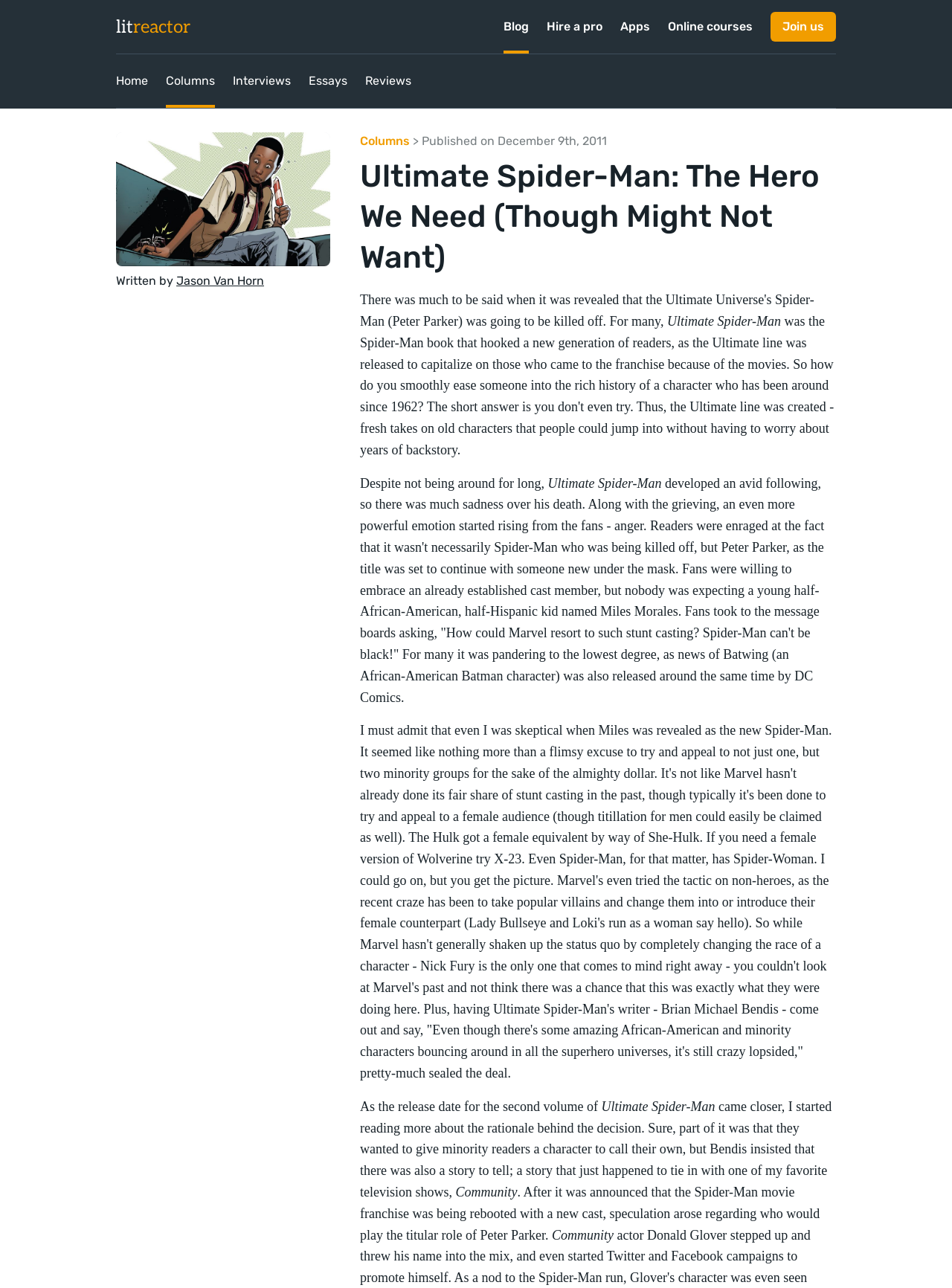Please answer the following question using a single word or phrase: 
Who wrote the article?

Jason Van Horn